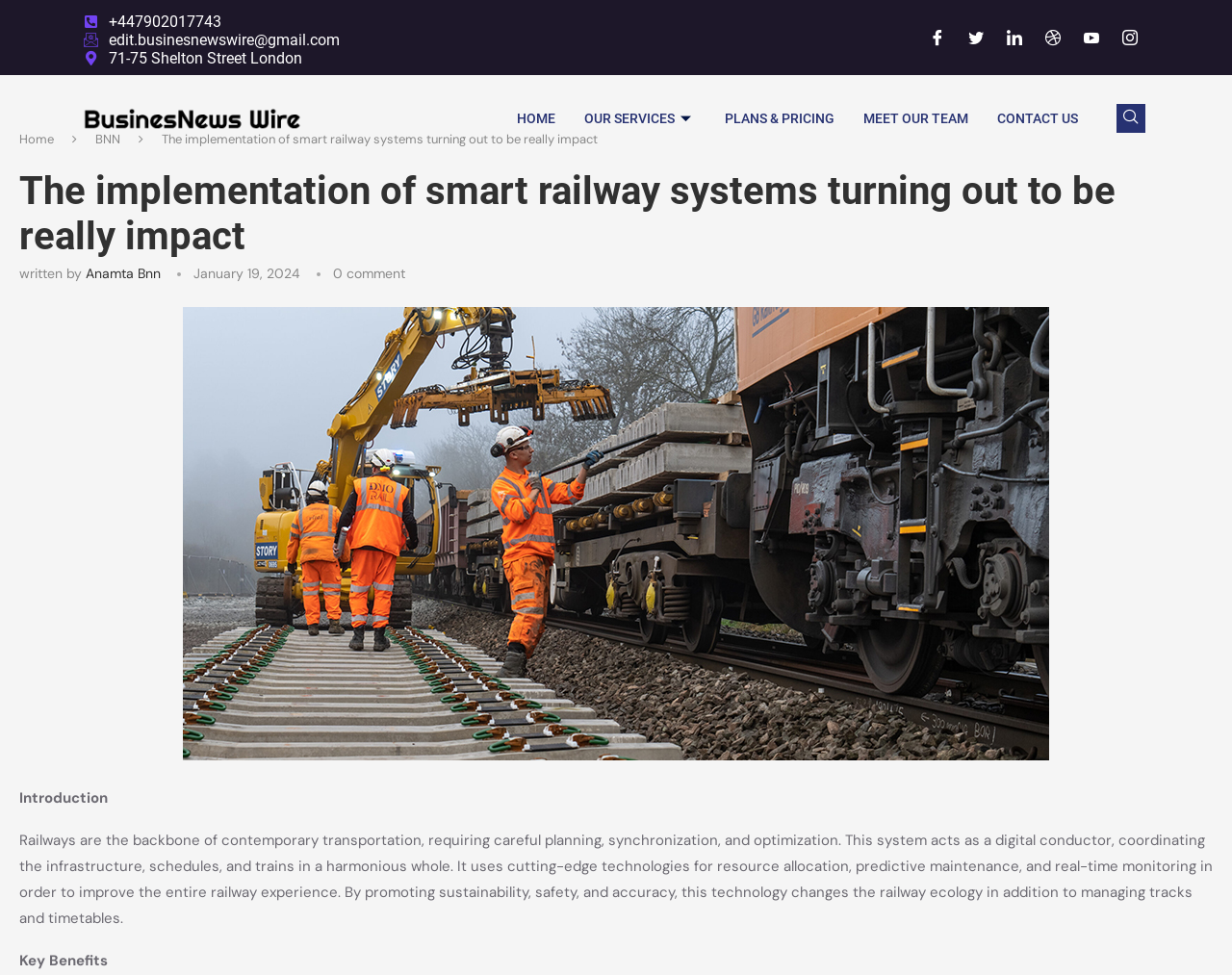Please find the bounding box coordinates of the element that must be clicked to perform the given instruction: "Click the HOME button". The coordinates should be four float numbers from 0 to 1, i.e., [left, top, right, bottom].

[0.408, 0.087, 0.462, 0.156]